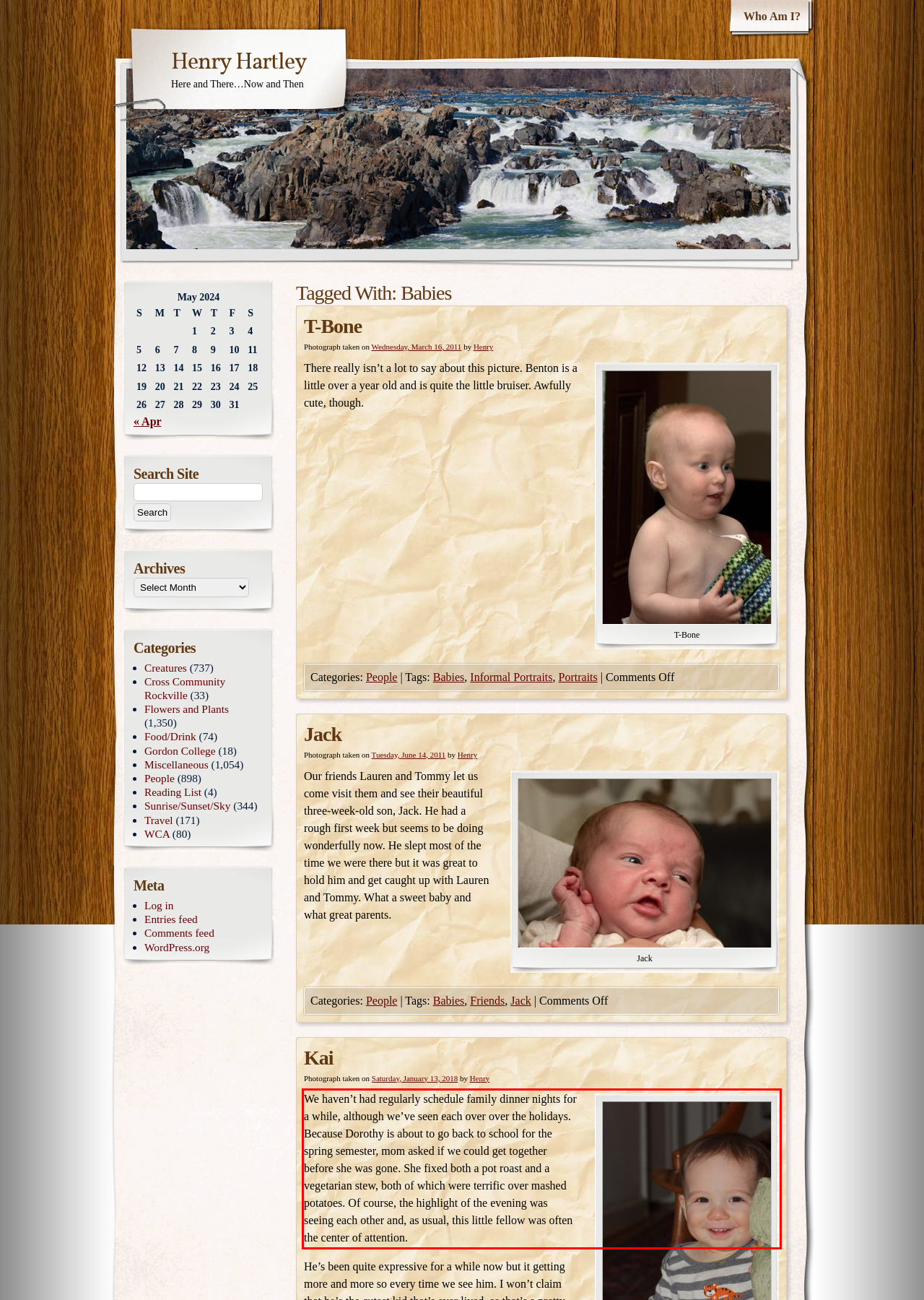Analyze the webpage screenshot and use OCR to recognize the text content in the red bounding box.

We haven’t had regularly schedule family dinner nights for a while, although we’ve seen each over over the holidays. Because Dorothy is about to go back to school for the spring semester, mom asked if we could get together before she was gone. She fixed both a pot roast and a vegetarian stew, both of which were terrific over mashed potatoes. Of course, the highlight of the evening was seeing each other and, as usual, this little fellow was often the center of attention.